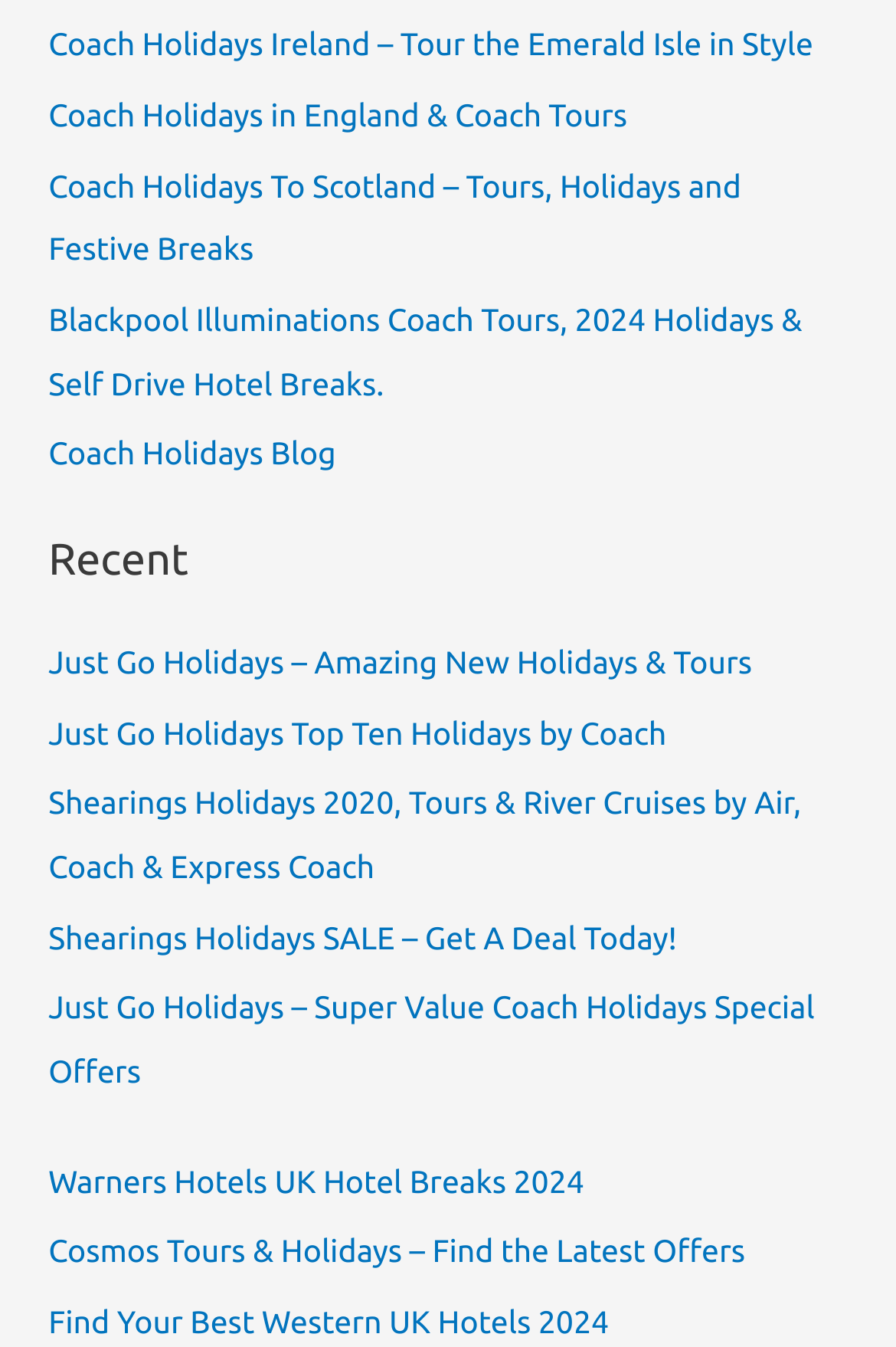Please provide the bounding box coordinates for the element that needs to be clicked to perform the following instruction: "Check out Warners Hotels UK Hotel Breaks 2024". The coordinates should be given as four float numbers between 0 and 1, i.e., [left, top, right, bottom].

[0.054, 0.863, 0.652, 0.89]